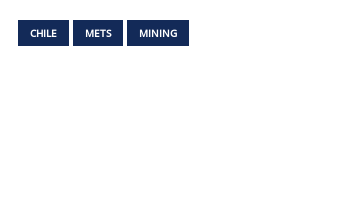What is the purpose of the buttons on the webpage?
Answer the question with as much detail as possible.

The buttons on the webpage are designed to provide users with quick access to relevant articles or resources. This is evident from the caption, which states that the buttons 'provide users with quick access to relevant articles or resources, enhancing their browsing experience by categorizing important information on the site effectively'.